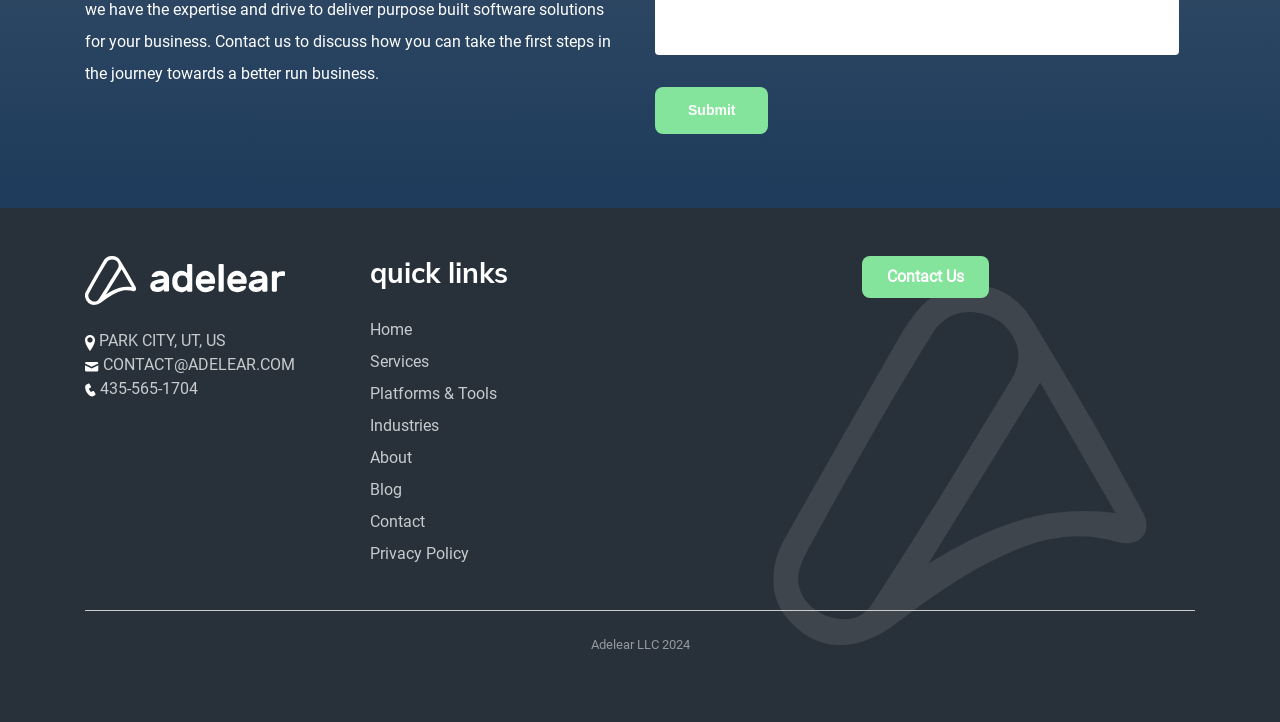Using the given element description, provide the bounding box coordinates (top-left x, top-left y, bottom-right x, bottom-right y) for the corresponding UI element in the screenshot: Privacy Policy

[0.289, 0.753, 0.366, 0.779]